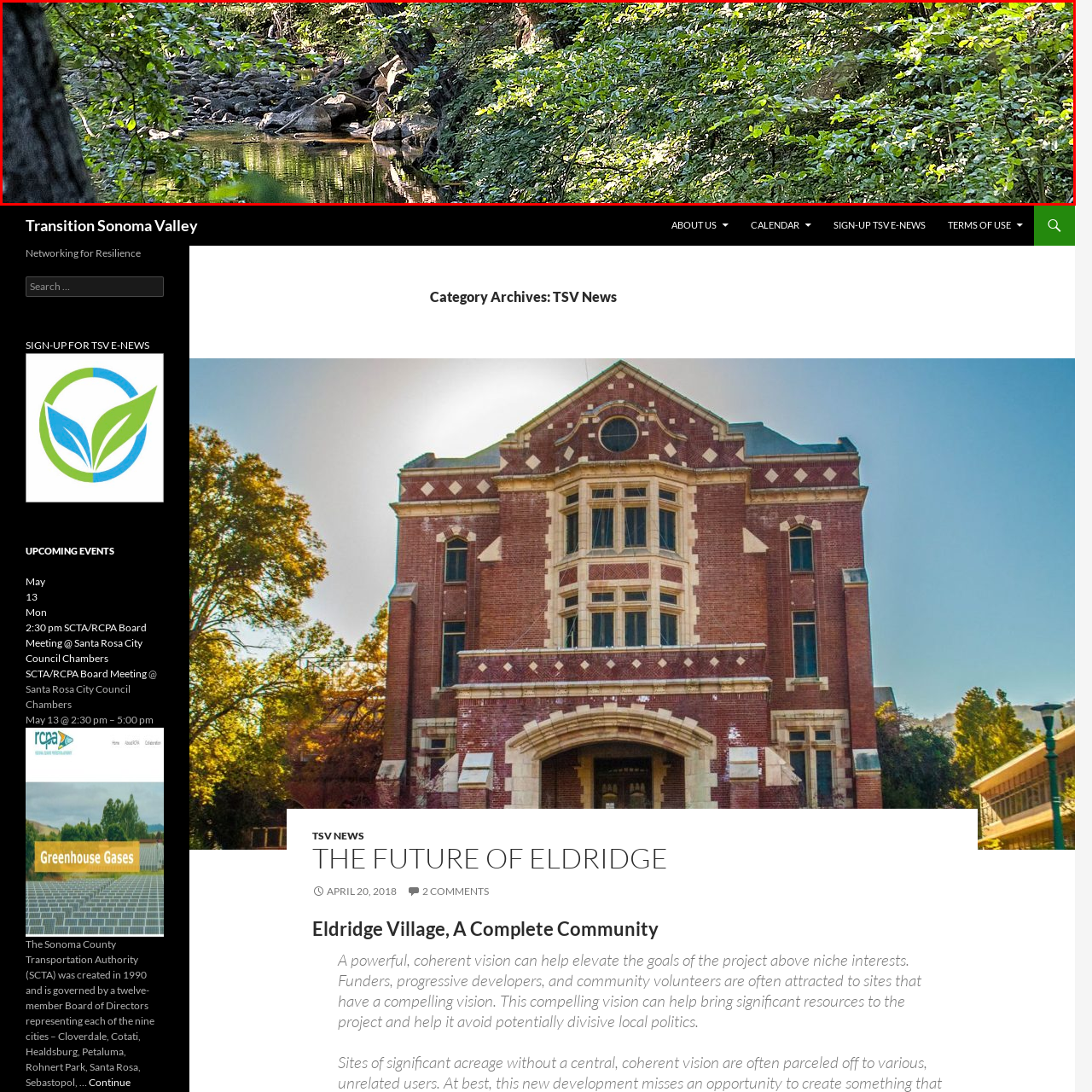What is the color of the leaves?
Observe the image within the red bounding box and give a detailed and thorough answer to the question.

The caption specifically mentions that the 'vibrant green leaves create a lively contrast against the tranquil water's surface', indicating that the leaves are a bright and intense green color.